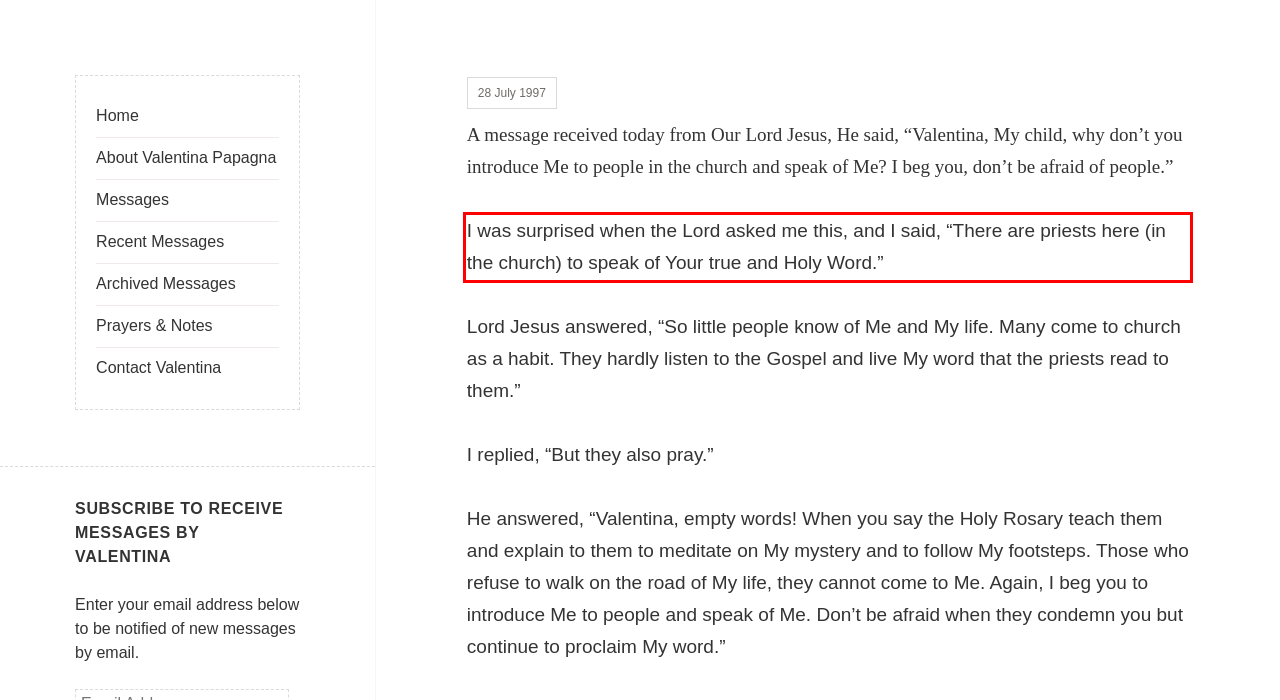You are given a screenshot showing a webpage with a red bounding box. Perform OCR to capture the text within the red bounding box.

I was surprised when the Lord asked me this, and I said, “There are priests here (in the church) to speak of Your true and Holy Word.”